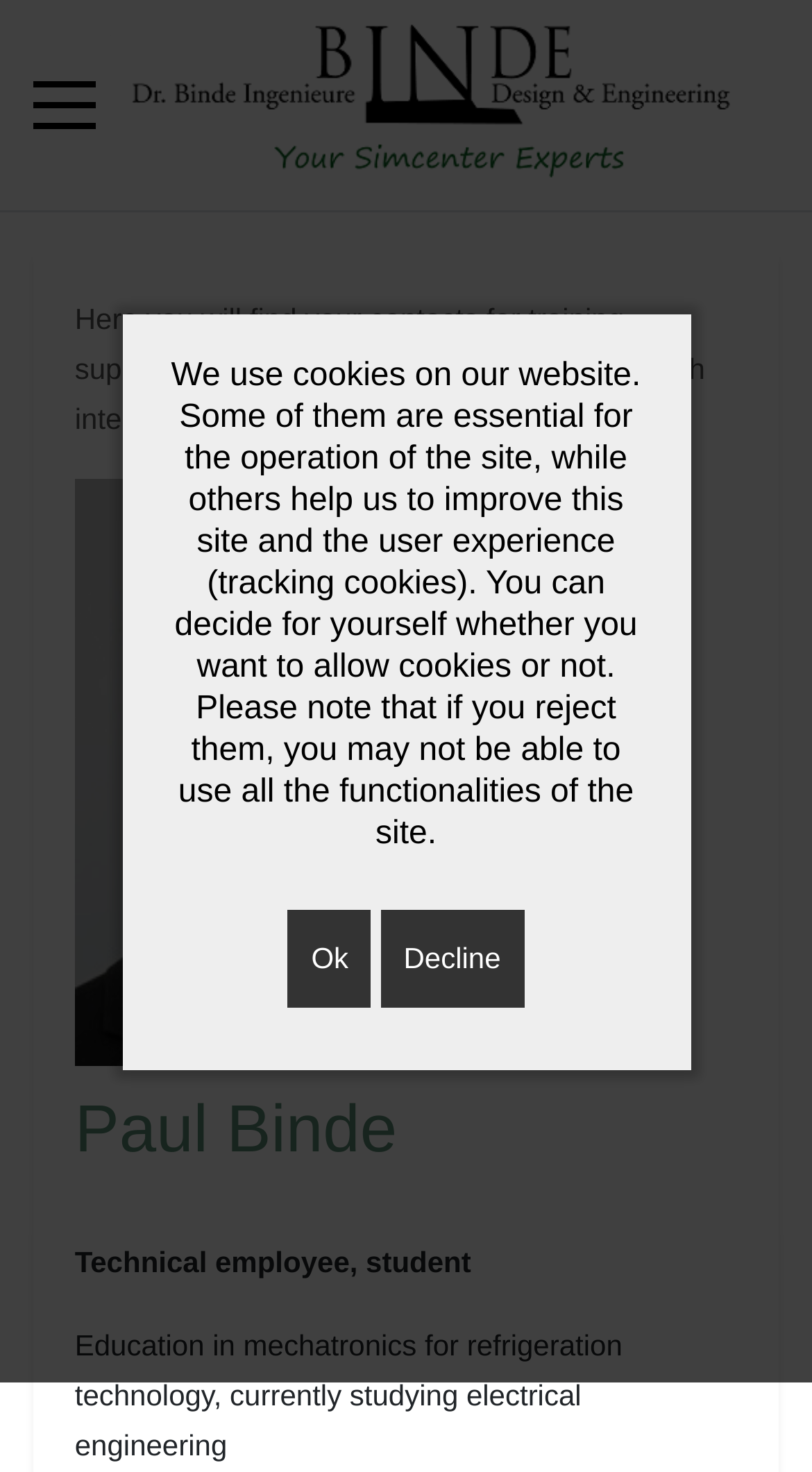How many links are there in the 'Here you will find your contacts...' section?
Using the image, respond with a single word or phrase.

2